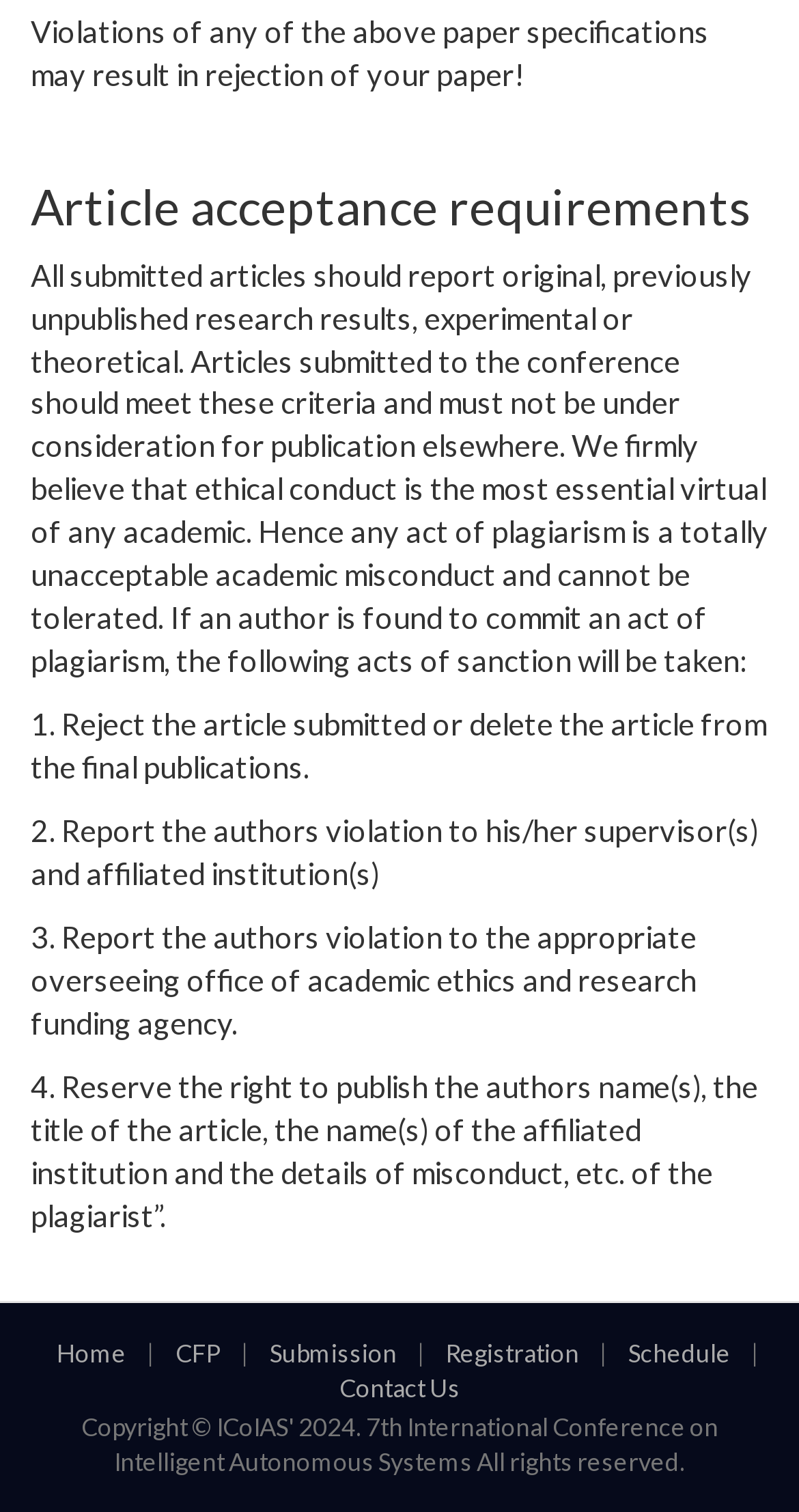Identify and provide the bounding box for the element described by: "Contact Us".

[0.404, 0.902, 0.596, 0.933]